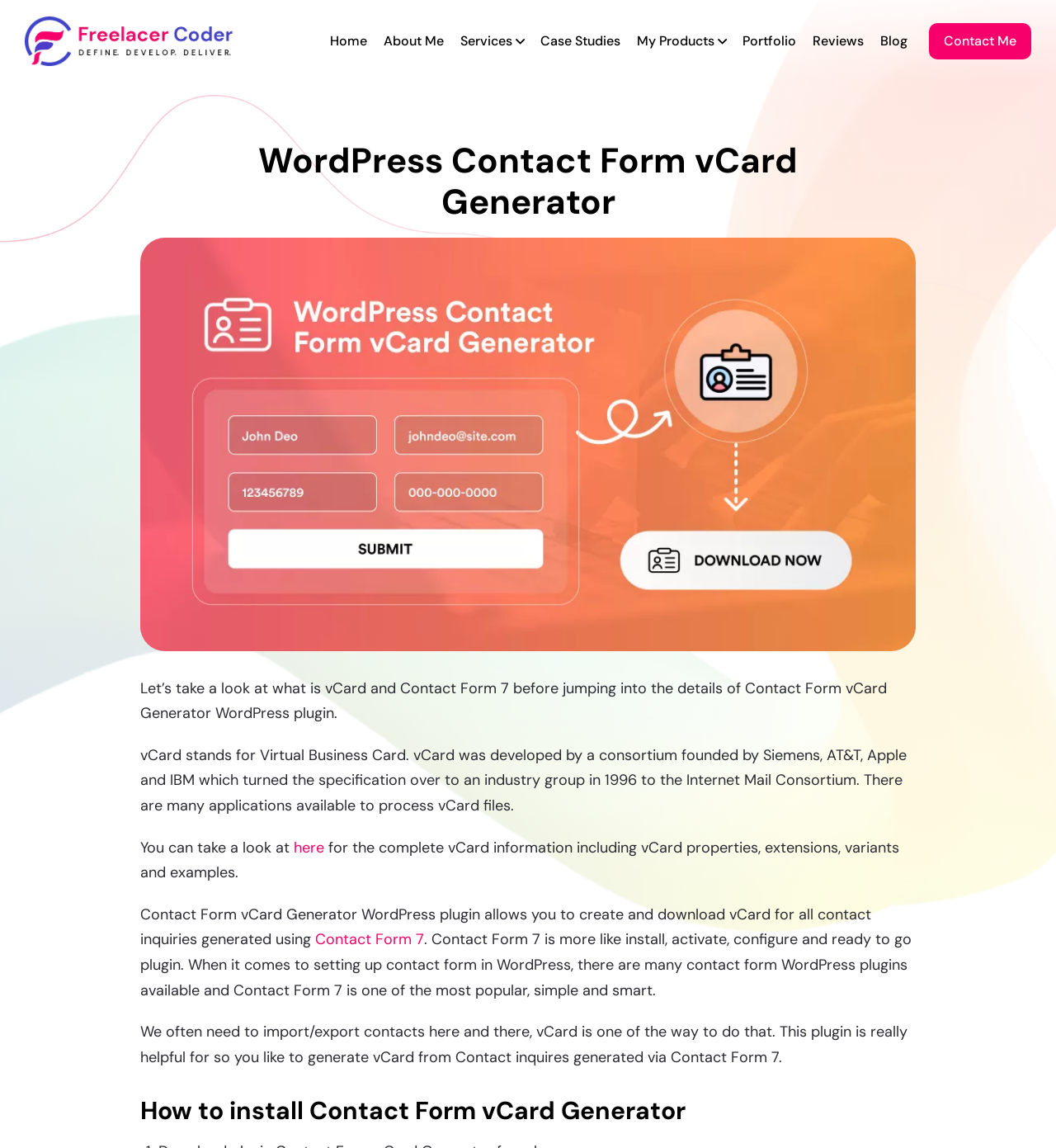Review the image closely and give a comprehensive answer to the question: What is the author's profession?

The author's profession can be determined by looking at the link 'Freelance WordPress Developer and Frontend Developer - Ashish Ajani' at the top of the webpage, which suggests that the author is a freelance WordPress developer and frontend developer.